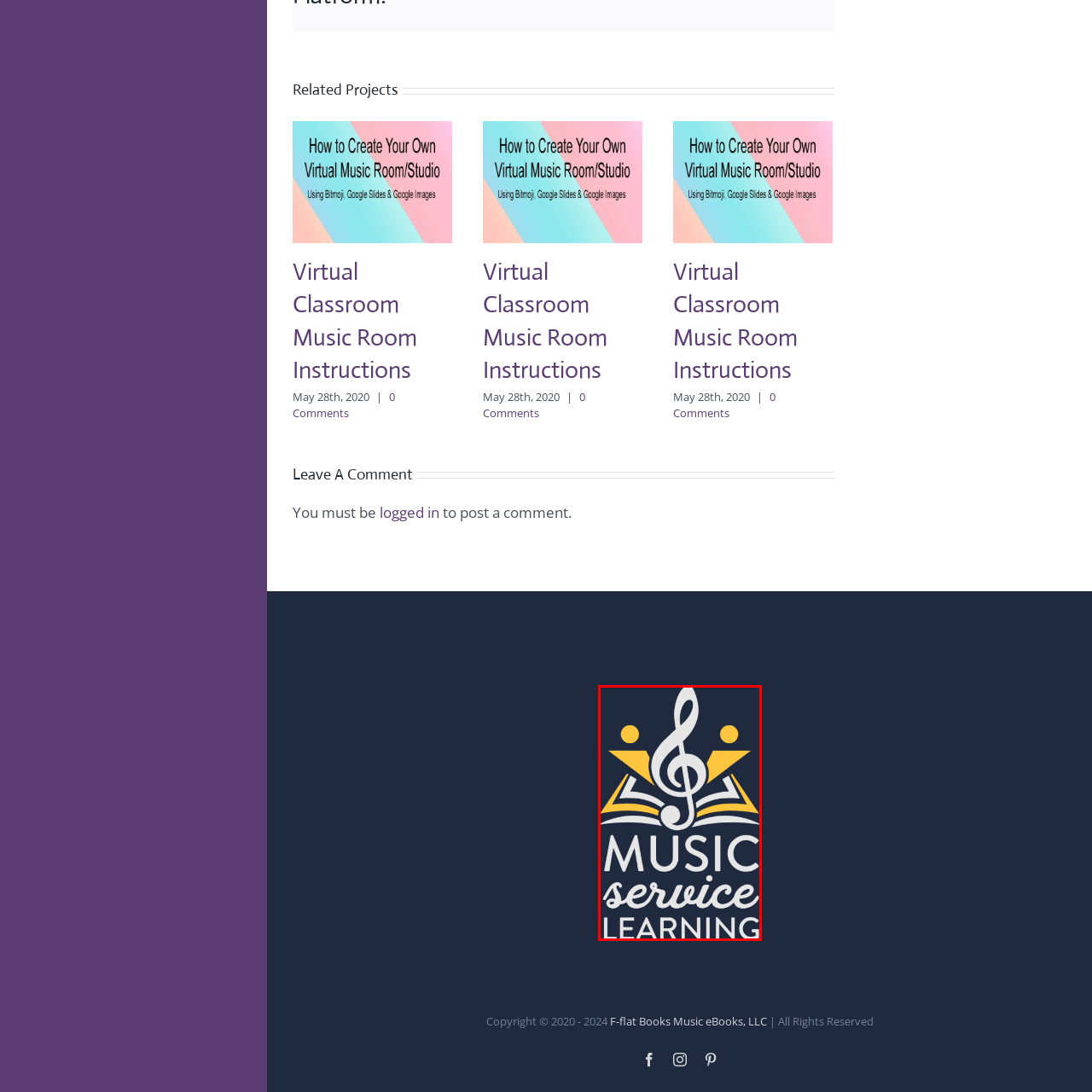Provide an in-depth description of the image within the red bounding box.

The image features a logo for "Music Service Learning," prominently displaying a stylized treble clef that emerges from an open book. Above this musical symbol are two figures, representing learners or educators, in a vibrant yellow color. The word "MUSIC" is rendered in bold uppercase letters, while "service learning" is shown in a flowing script, emphasizing a collaborative and educational approach to music. The background is a deep navy blue, which contrasts beautifully with the bright elements of the design. This logo embodies the spirit of education and community engagement through music.